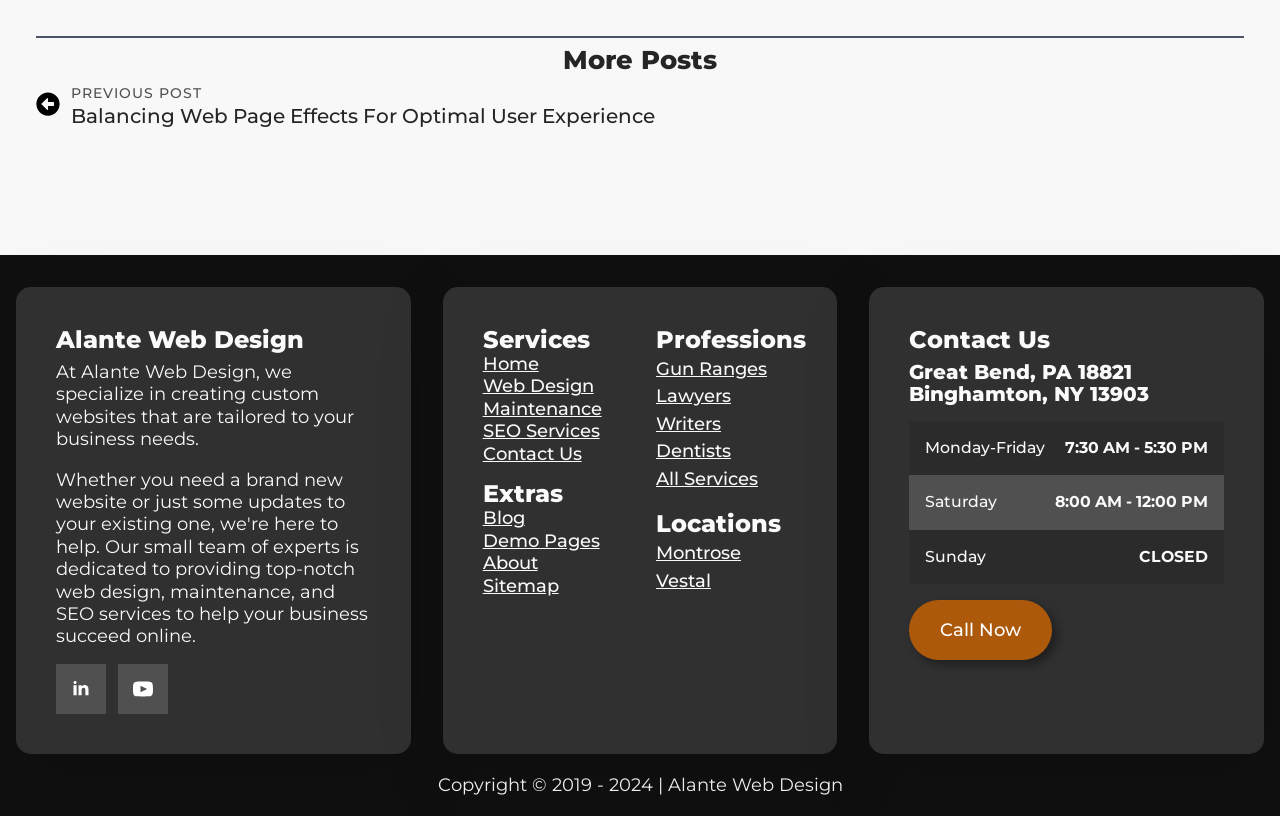Locate the bounding box coordinates of the area you need to click to fulfill this instruction: 'Click on the 'PREVIOUS POST' link'. The coordinates must be in the form of four float numbers ranging from 0 to 1: [left, top, right, bottom].

[0.028, 0.101, 0.972, 0.155]